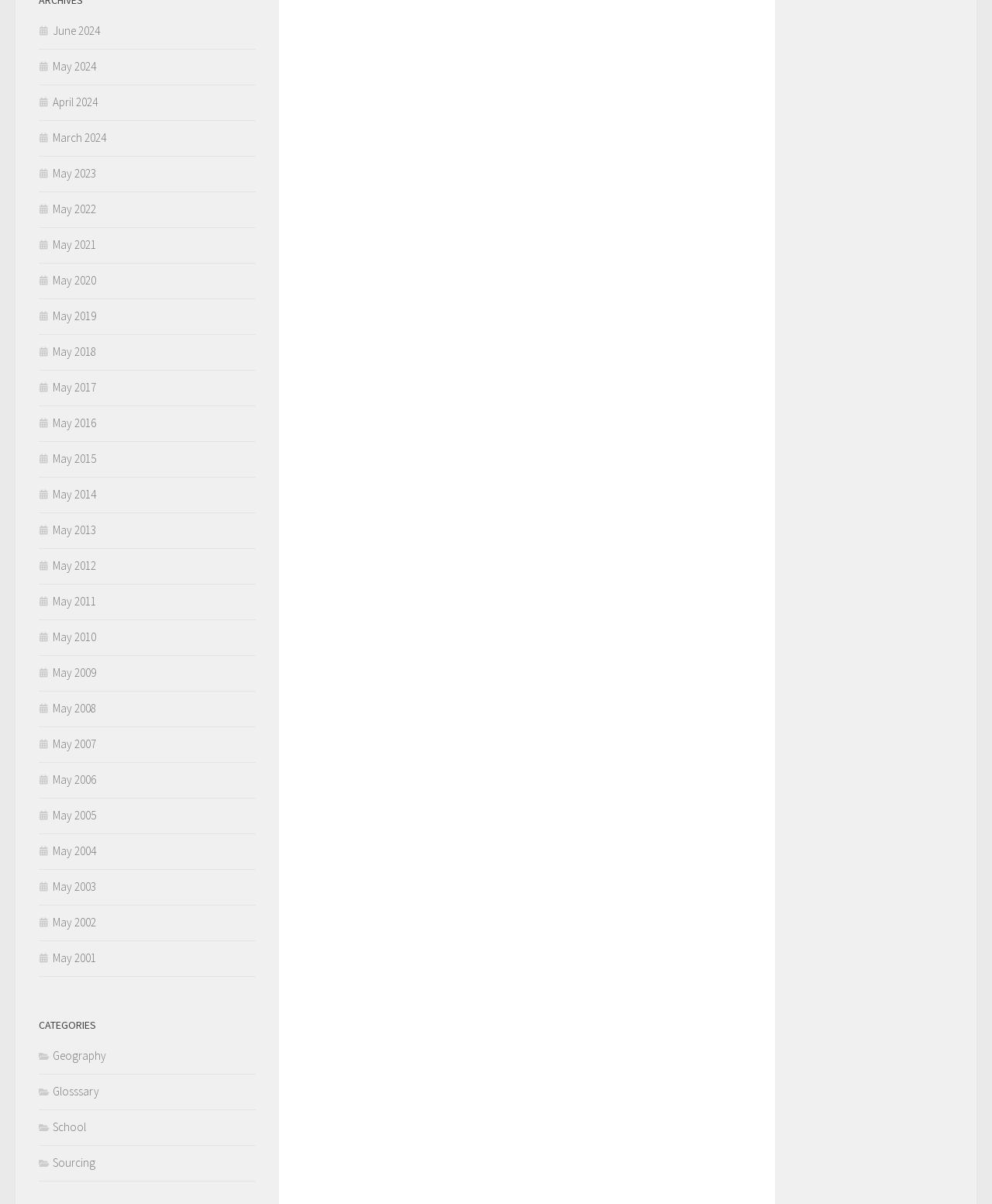Find the bounding box of the UI element described as follows: "Testamentary Trusts".

None